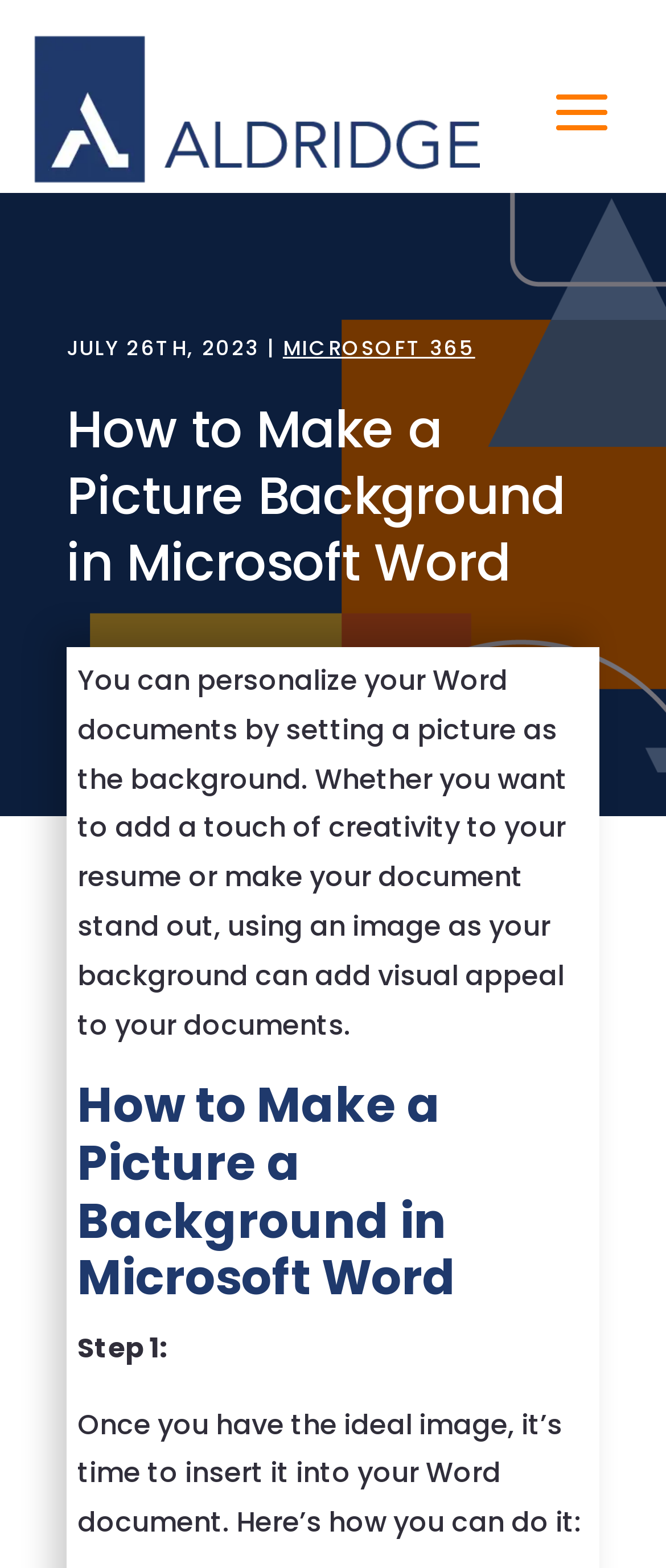Give the bounding box coordinates for the element described by: "aria-label="Share via Twitter"".

None